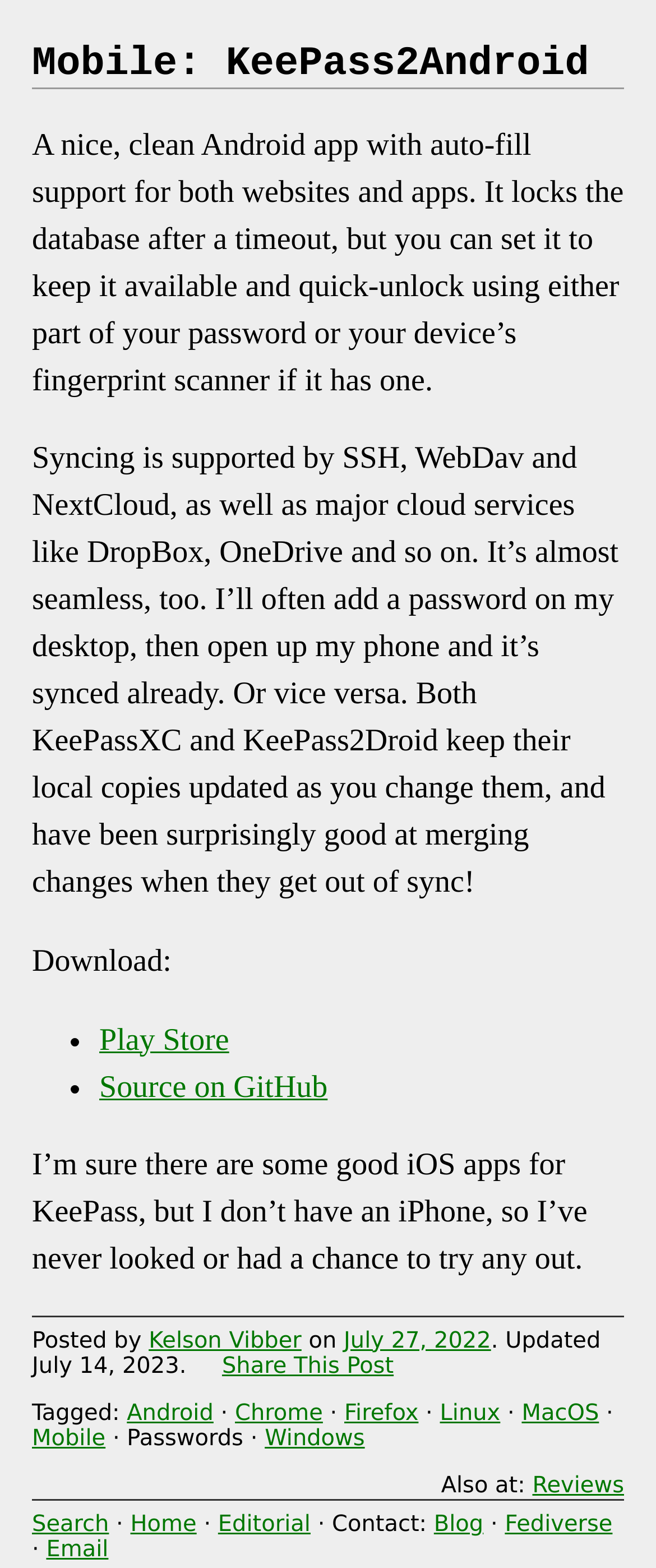Give a one-word or one-phrase response to the question: 
Where can the app be downloaded from?

Play Store